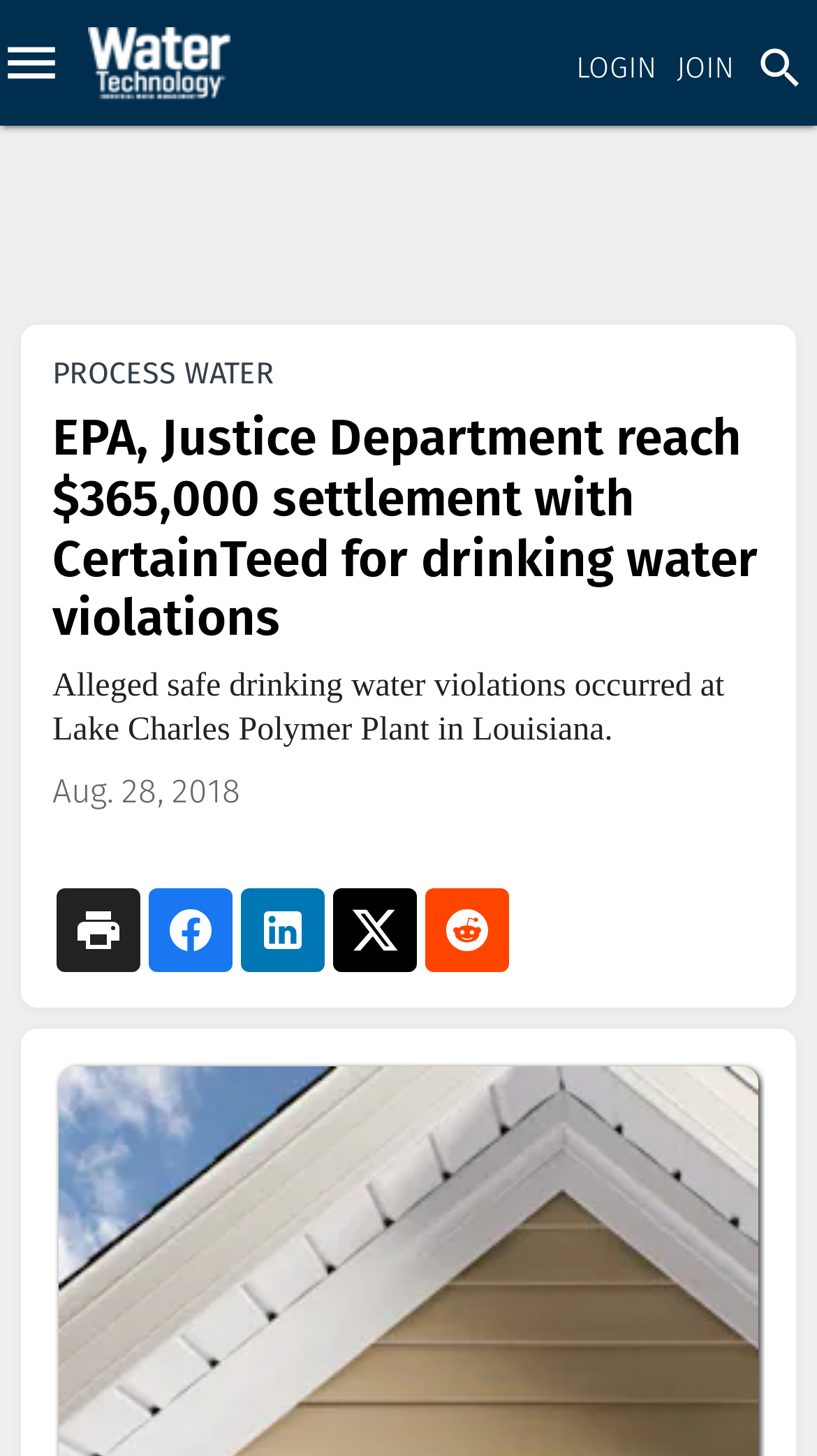Detail the features and information presented on the webpage.

The webpage appears to be a news article from Water Technology, with a focus on environmental issues. At the top left, there is a logo image of Water Technology, accompanied by a link to the website. On the top right, there are links to "LOGIN" and "JOIN".

Below the logo, there are several links to different topics, including "Process Water", "Wastewater", "Water Reuse", and "Industry News", which are arranged vertically on the left side of the page. These links are categorized under the heading "Topics".

To the right of the topics, there is a main article with a heading that reads "EPA, Justice Department reach $365,000 settlement with CertainTeed for drinking water violations". The article is dated August 28, 2018, and summarizes alleged safe drinking water violations that occurred at Lake Charles Polymer Plant in Louisiana.

Below the article heading, there are five links arranged horizontally, which may be related to the article or provide additional resources. Further down, there are more links and resources categorized under "Resources", "User Tools", and "About Us", including links to a magazine, videos, white papers, webinars, and events.

Overall, the webpage appears to be a news article with related resources and links to other topics and categories on the Water Technology website.